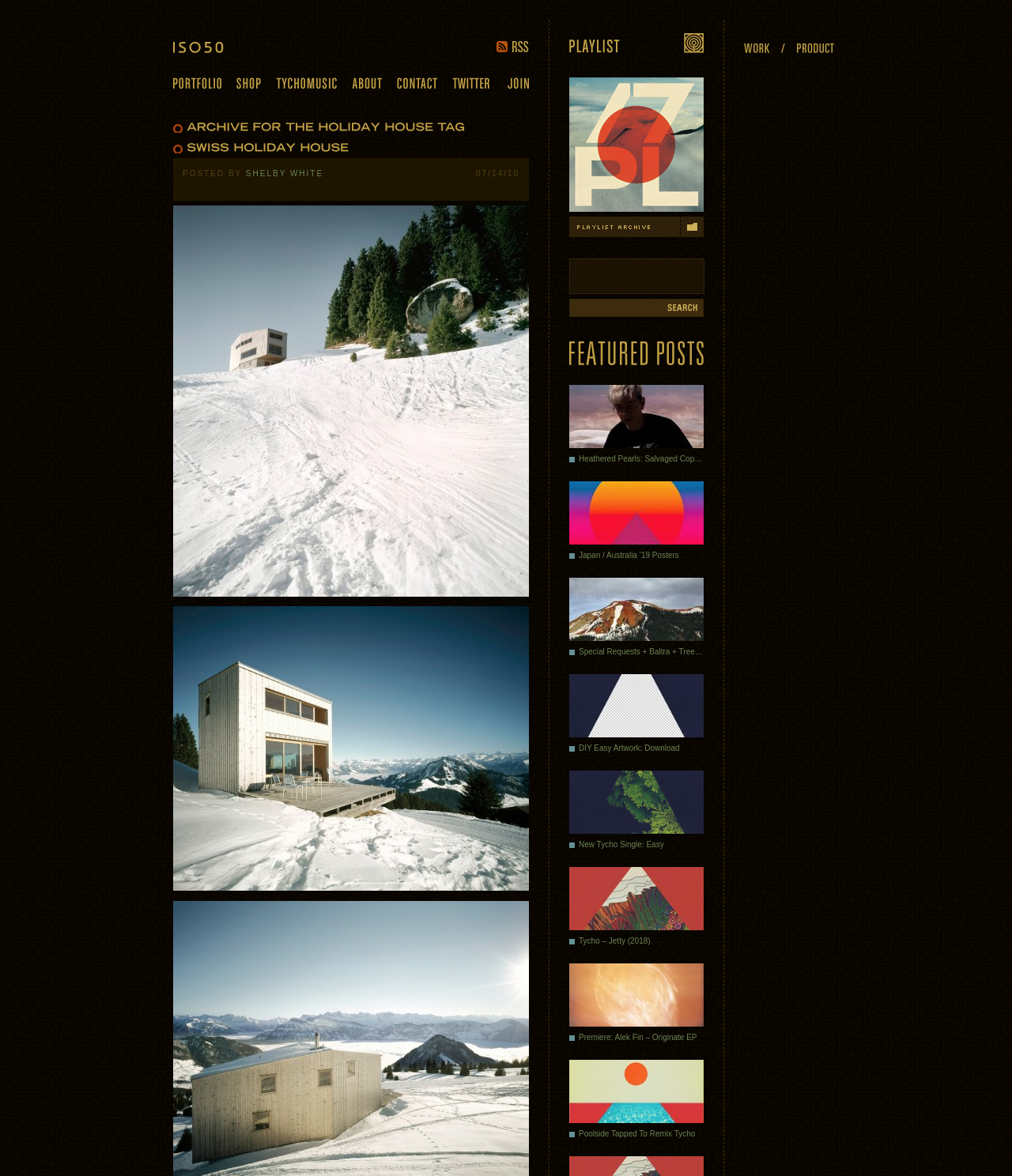Identify the bounding box for the UI element that is described as follows: "Poolside Tapped To Remix Tycho".

[0.562, 0.901, 0.695, 0.974]